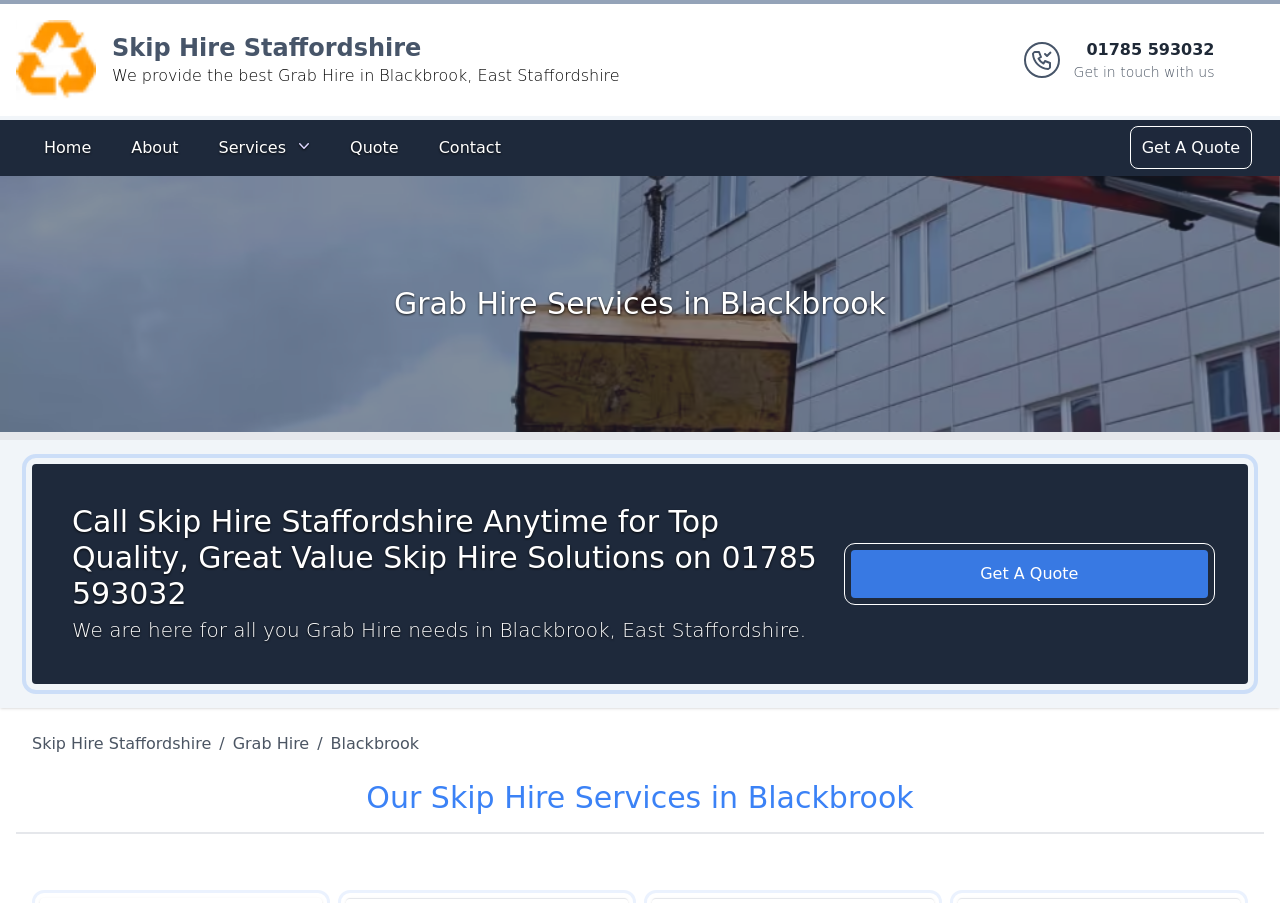Find the bounding box coordinates for the area you need to click to carry out the instruction: "Click the Skip Hire Staffordshire logo". The coordinates should be four float numbers between 0 and 1, indicated as [left, top, right, bottom].

[0.012, 0.022, 0.075, 0.111]